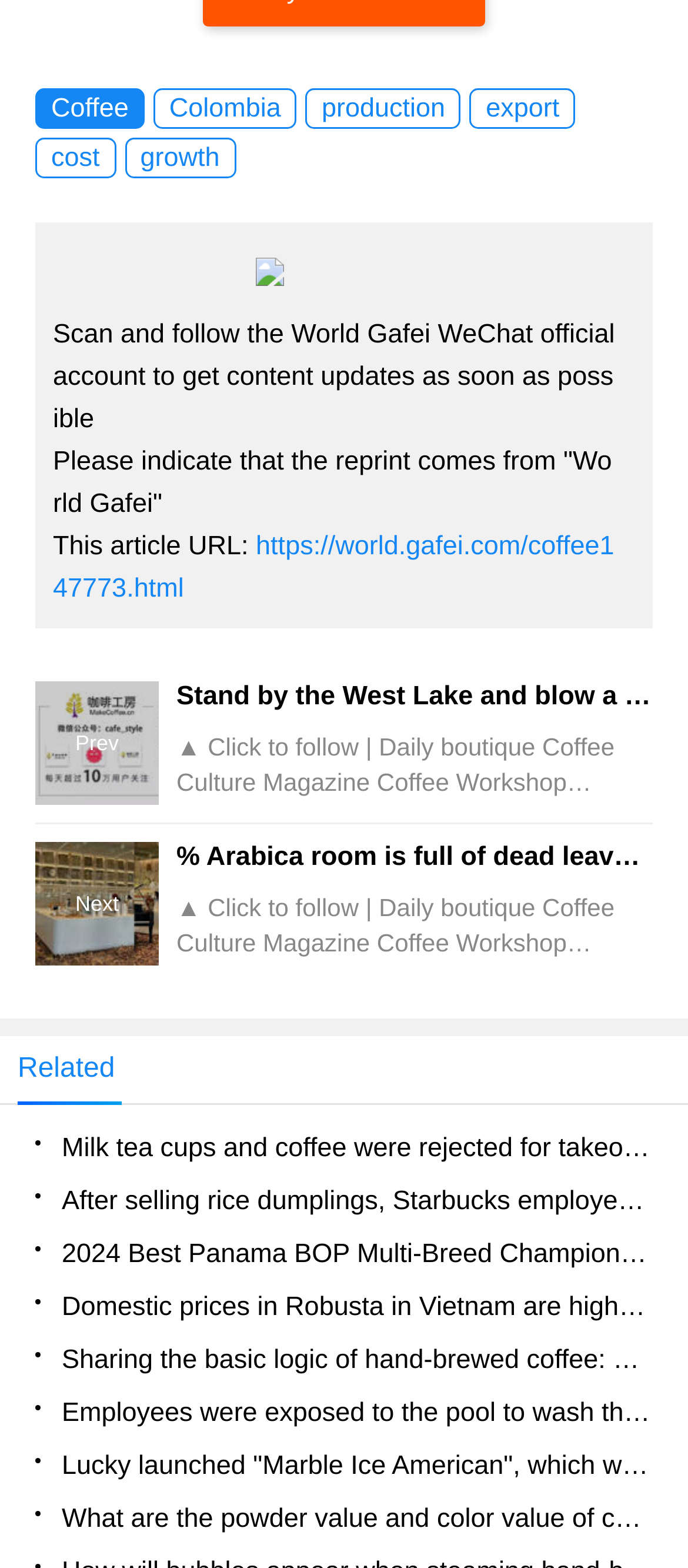Please determine the bounding box coordinates of the element's region to click for the following instruction: "Follow the World Gafei WeChat official account".

[0.077, 0.204, 0.894, 0.277]